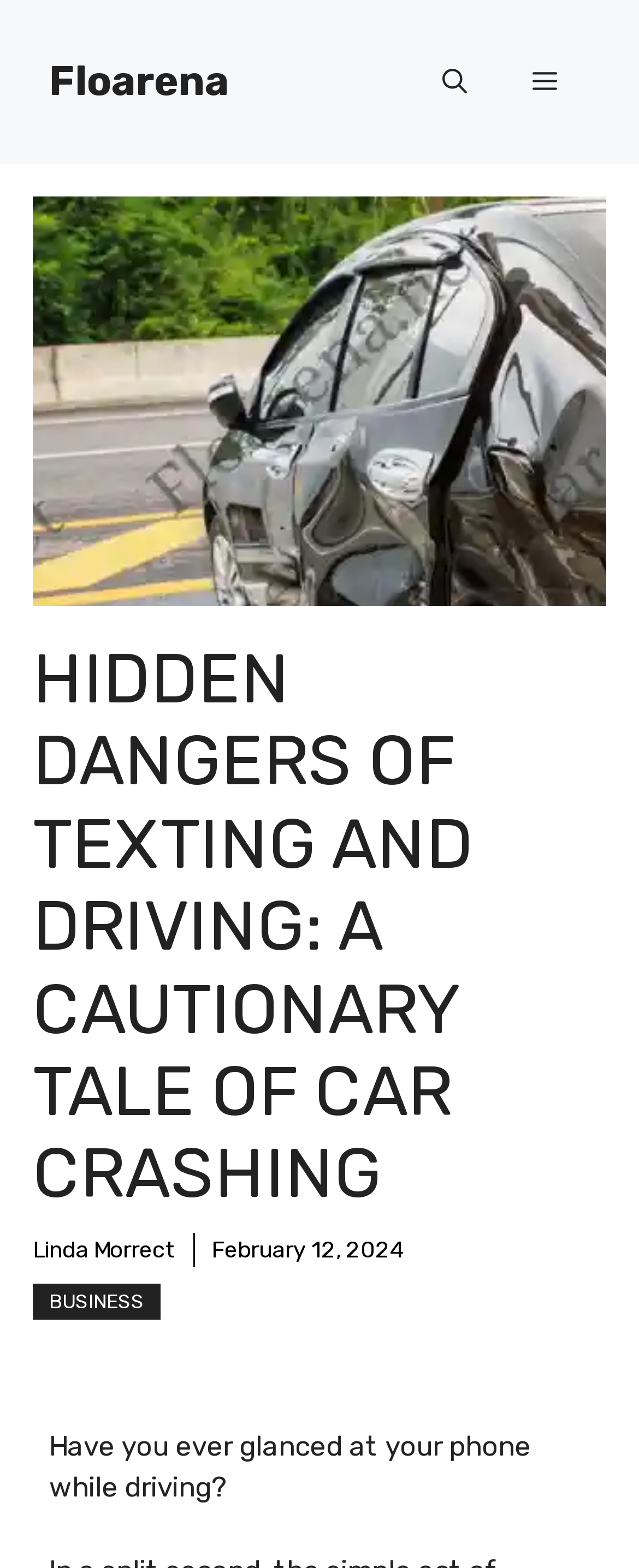Write an elaborate caption that captures the essence of the webpage.

The webpage is about the dangers of texting and driving, with a cautionary tale of a car crash. At the top, there is a banner with a link to "Floarena" on the left and a navigation menu on the right, which includes a search button and a menu button that expands to reveal more options. 

Below the banner, there is a large heading that reads "HIDDEN DANGERS OF TEXTING AND DRIVING: A CAUTIONARY TALE OF CAR CRASHING". 

To the right of the heading, there is a link to "Linda Morrect" and a timestamp indicating the date "February 12, 2024". 

Further down, there is a link to "BUSINESS" and a large figure that takes up most of the width of the page. The figure contains an image related to the topic, with a caption that asks "Have you ever glanced at your phone while driving?"